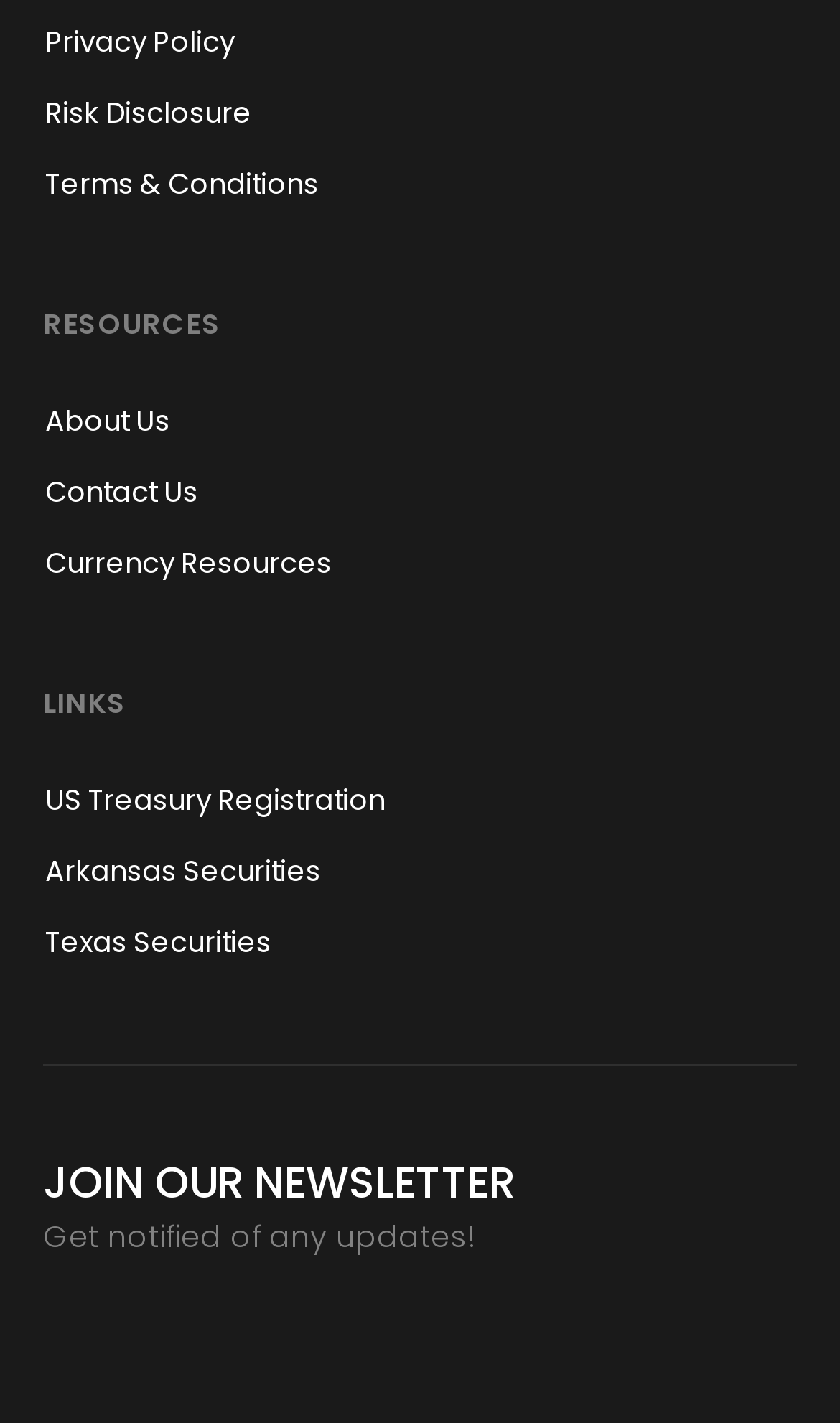Locate the UI element described by Terms and Conditions and provide its bounding box coordinates. Use the format (top-left x, top-left y, bottom-right x, bottom-right y) with all values as floating point numbers between 0 and 1.

None